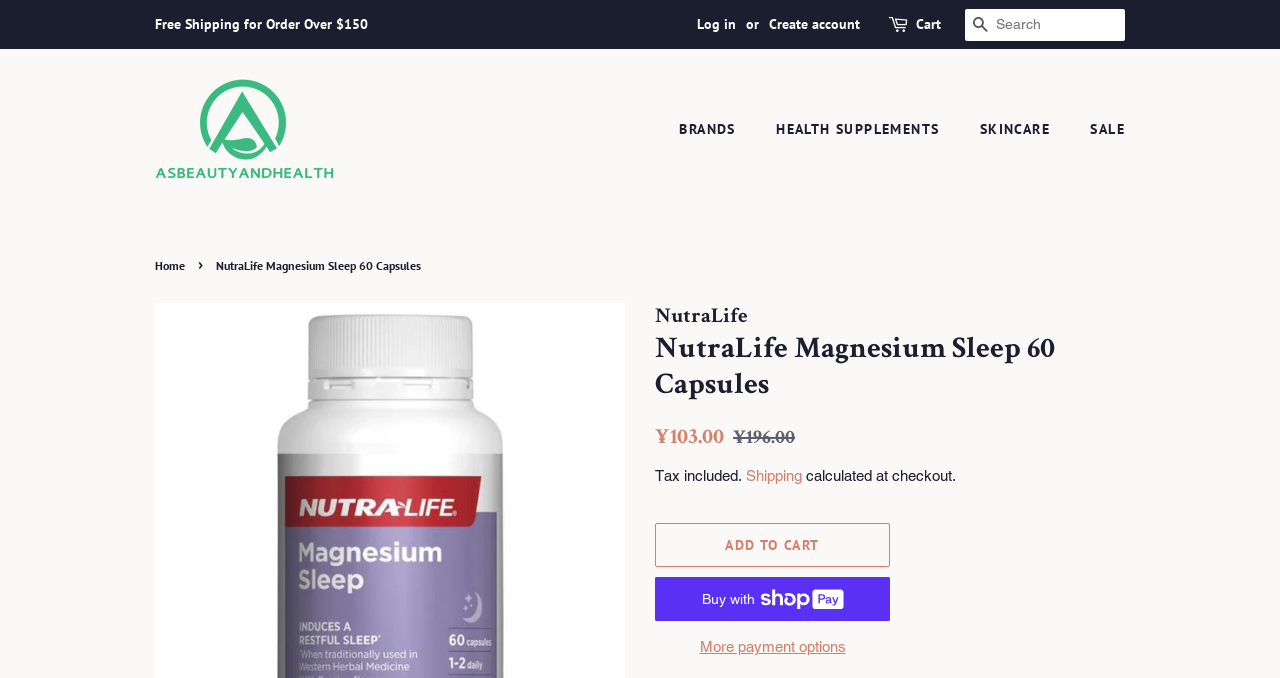Utilize the details in the image to give a detailed response to the question: What is the price of the product?

I found the price of the product by looking at the 'Regular price' section, which is located below the product name. The price is displayed as ¥103.00.